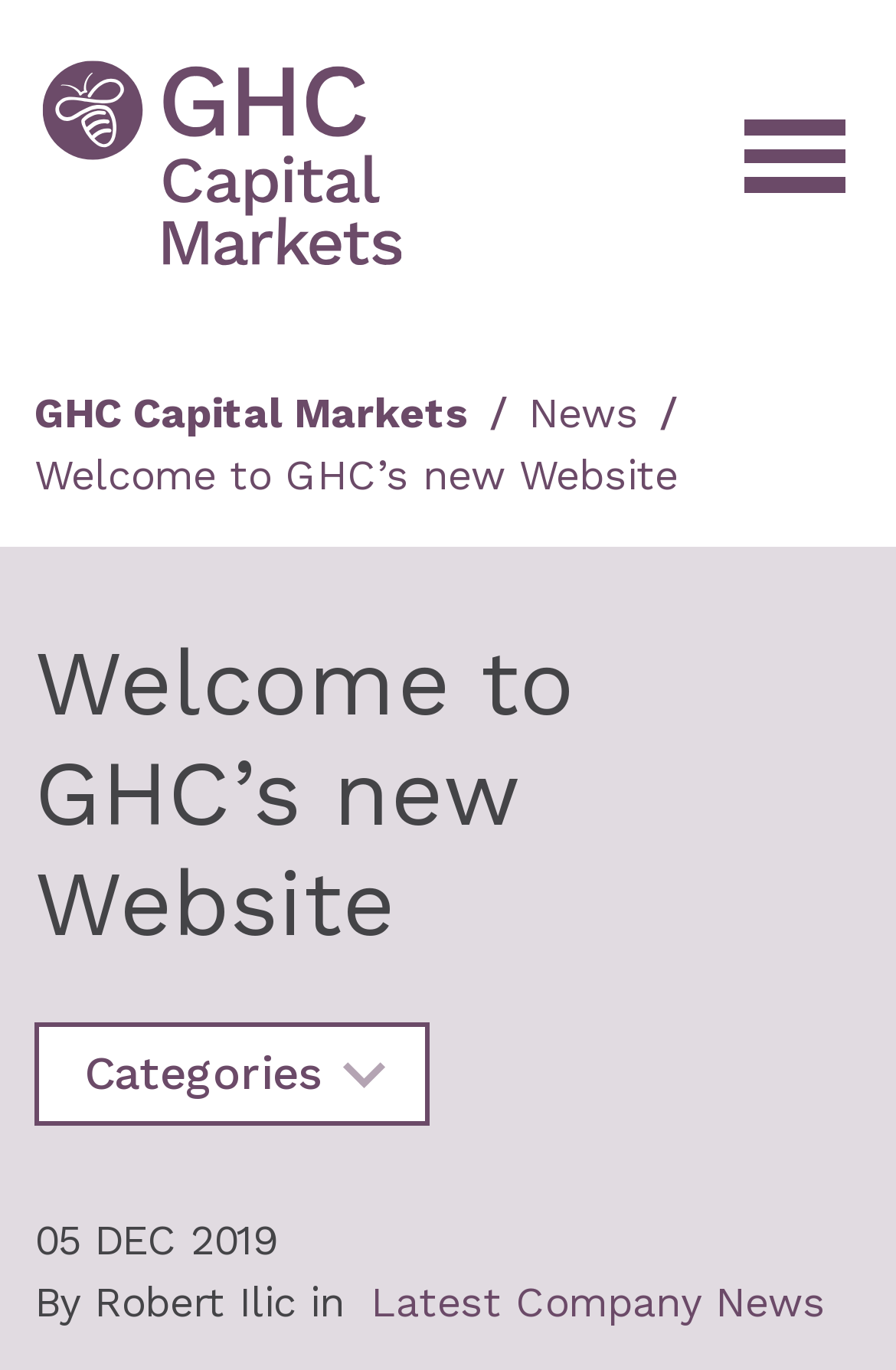Please determine and provide the text content of the webpage's heading.

Welcome to GHC’s new Website